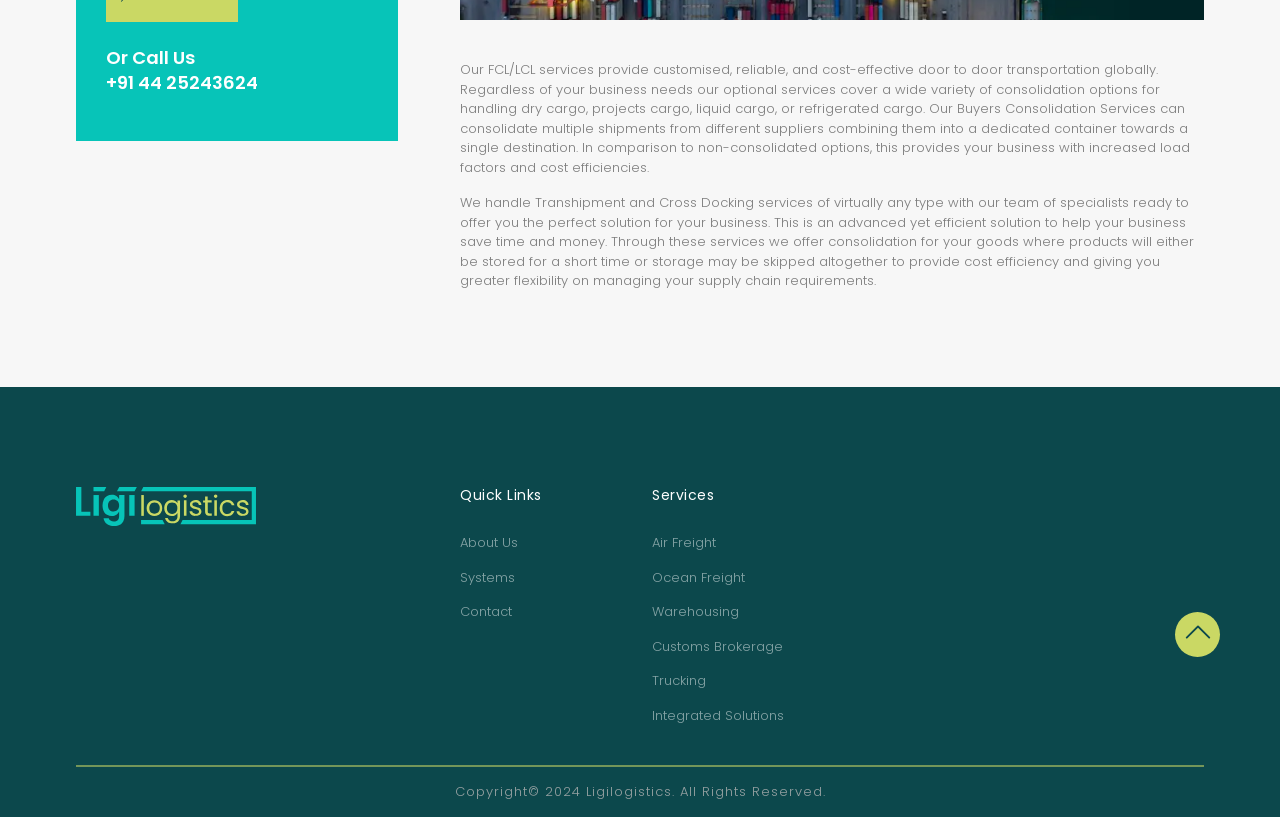What is the name of the company?
Please interpret the details in the image and answer the question thoroughly.

The name of the company is Ligilogistics, which is mentioned in the StaticText element at the bottom of the webpage, along with the copyright information.